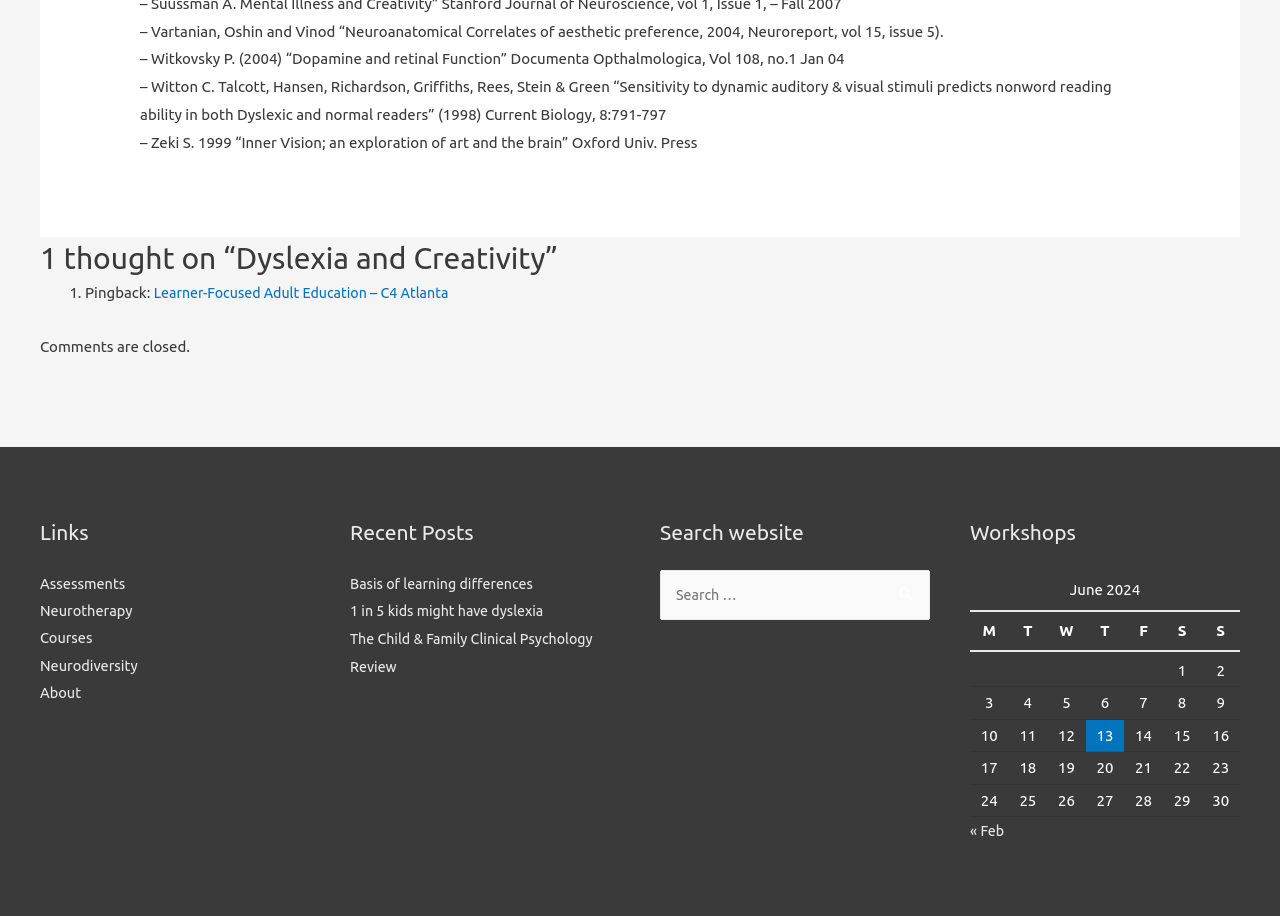Specify the bounding box coordinates of the region I need to click to perform the following instruction: "Go to the 'About' page". The coordinates must be four float numbers in the range of 0 to 1, i.e., [left, top, right, bottom].

[0.031, 0.749, 0.064, 0.767]